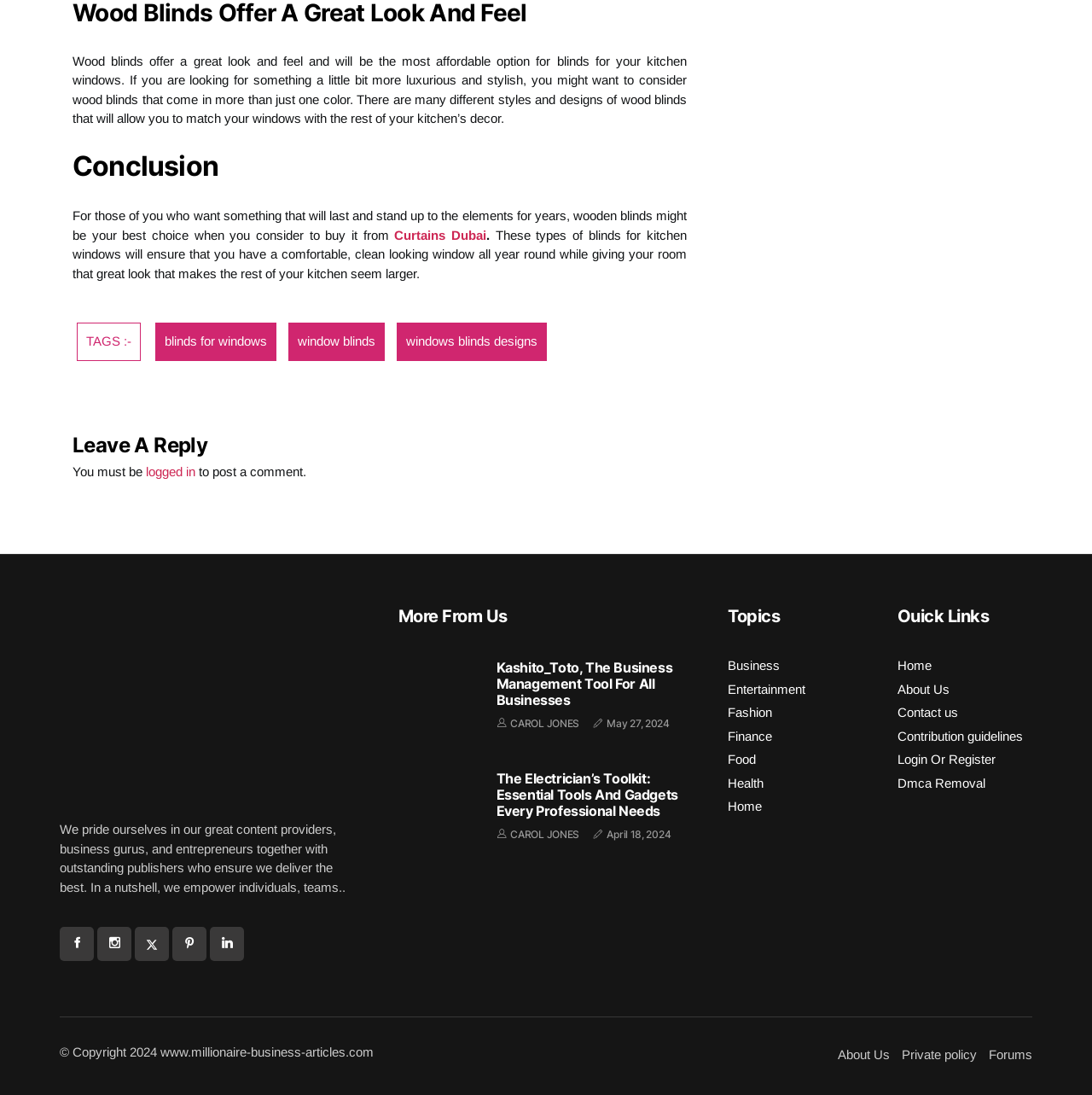Identify the bounding box for the given UI element using the description provided. Coordinates should be in the format (top-left x, top-left y, bottom-right x, bottom-right y) and must be between 0 and 1. Here is the description: Read Prev Msg

None